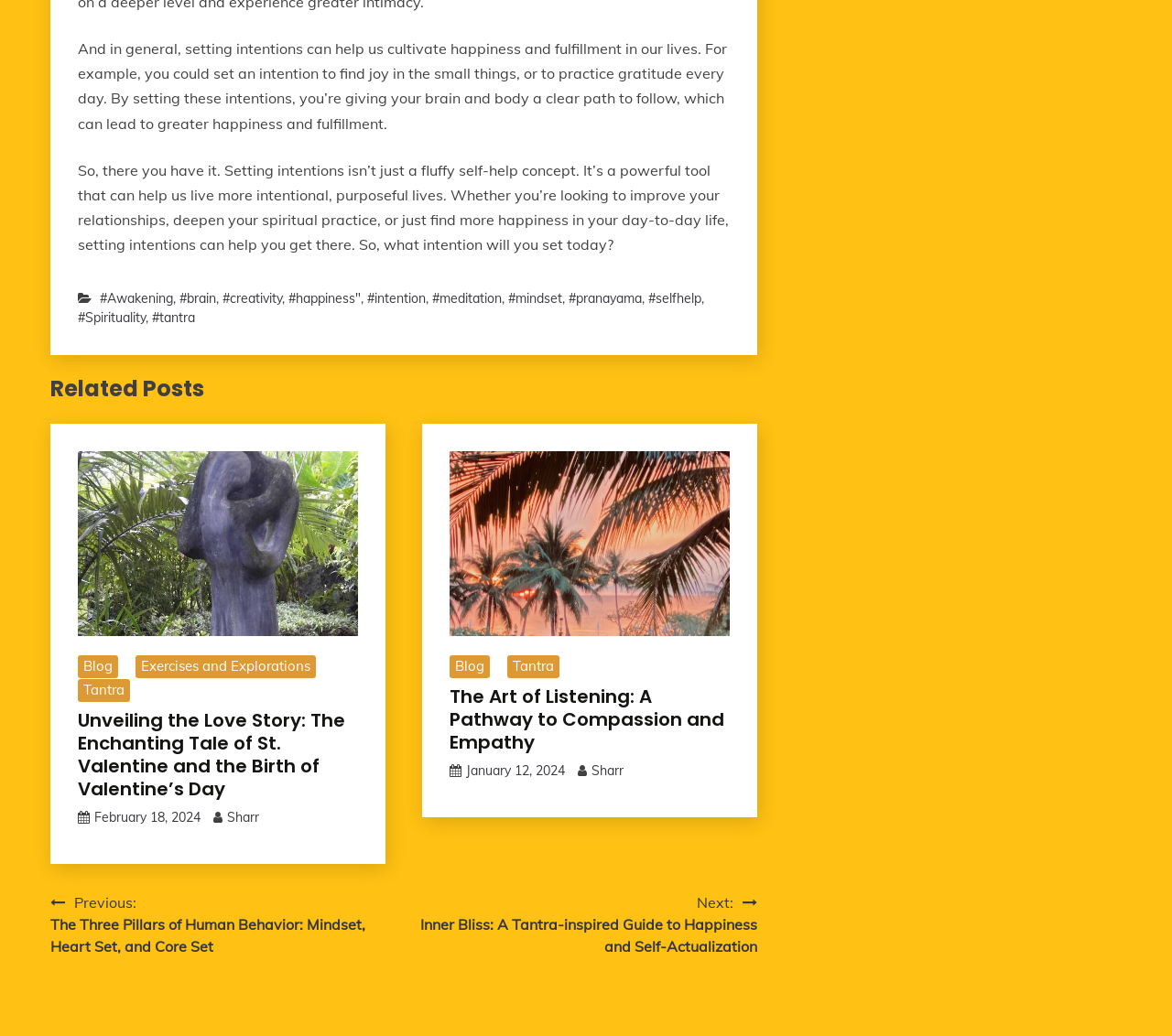Can you find the bounding box coordinates for the element to click on to achieve the instruction: "Click on the 'Awakening' link"?

[0.085, 0.28, 0.148, 0.296]